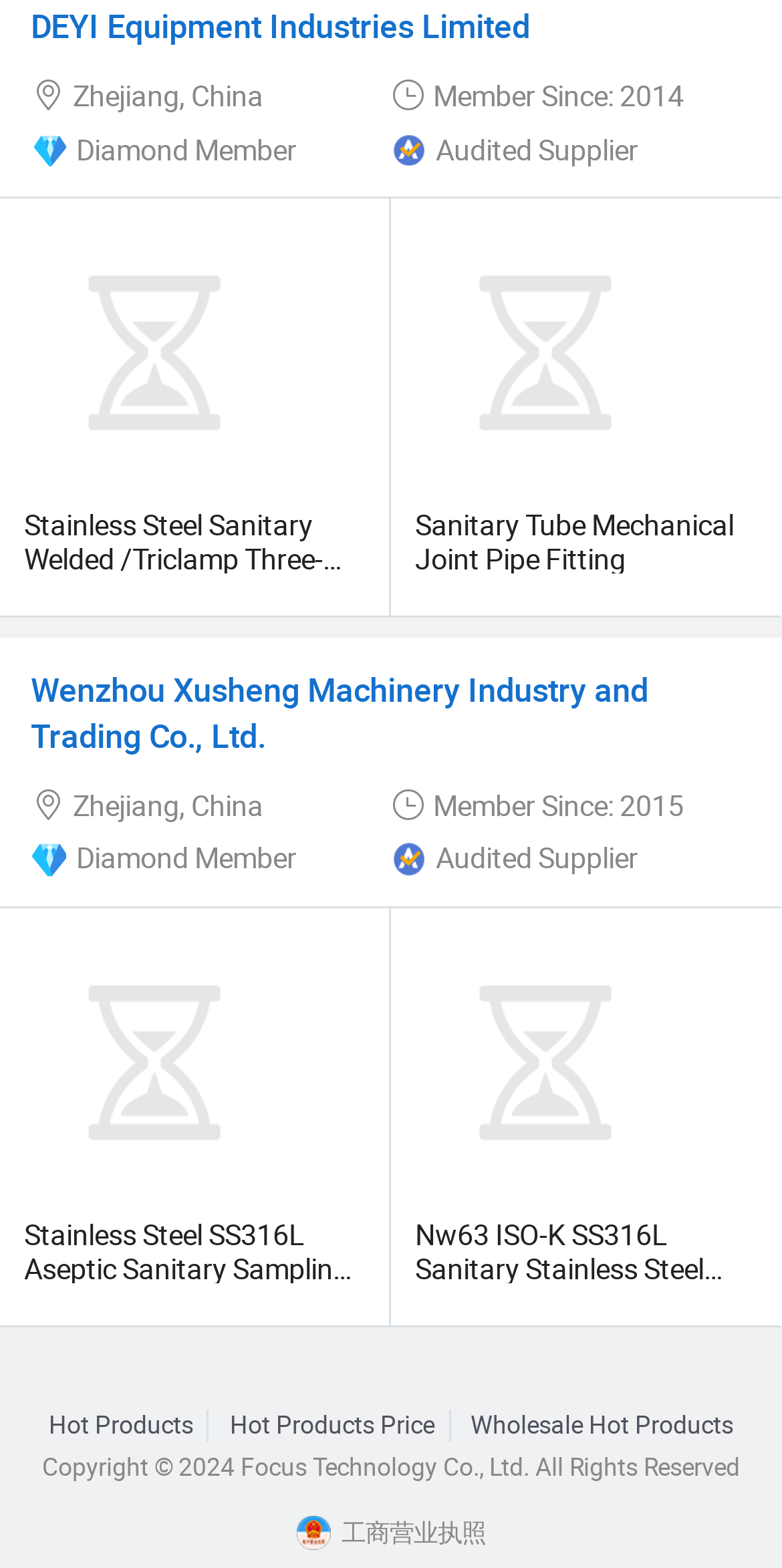Given the description "Wholesale Hot Products", provide the bounding box coordinates of the corresponding UI element.

[0.584, 0.899, 0.956, 0.92]